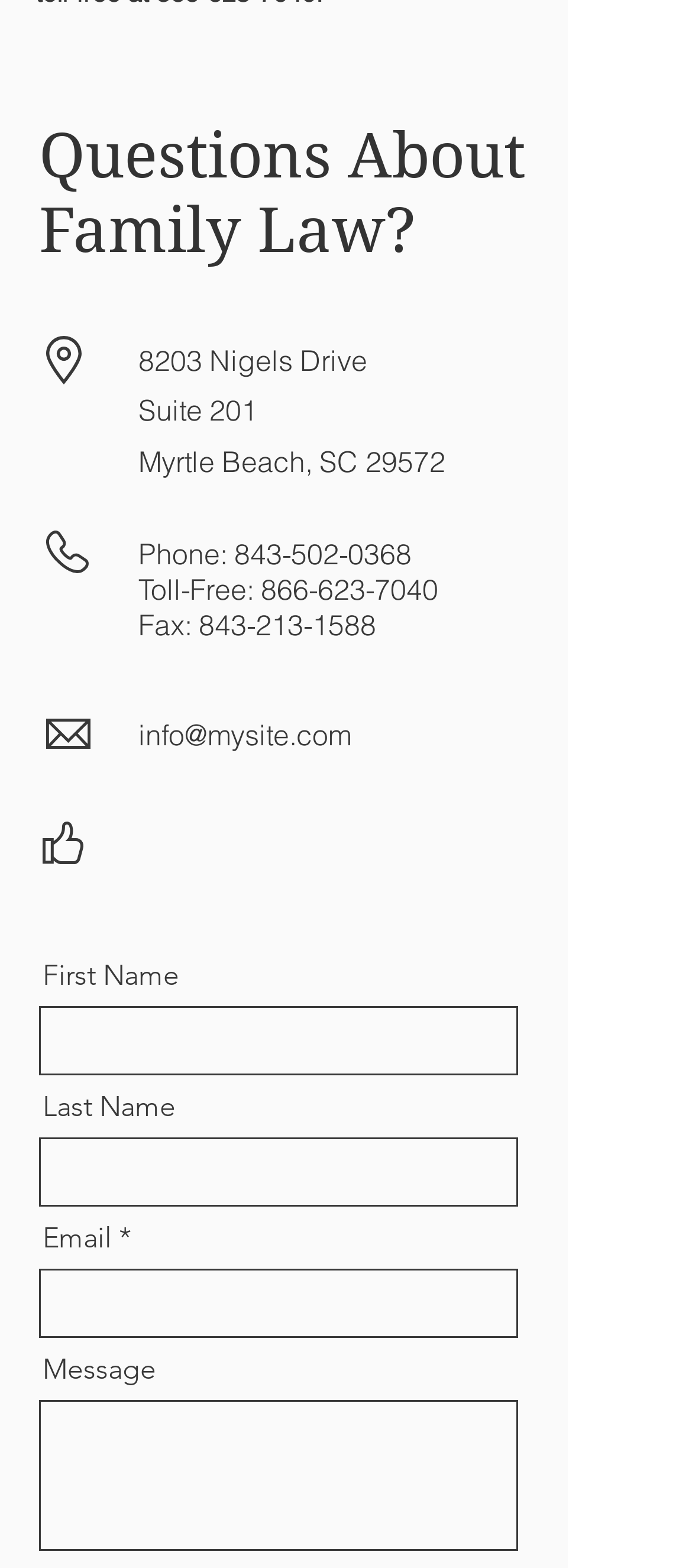Kindly provide the bounding box coordinates of the section you need to click on to fulfill the given instruction: "Call 843-502-0368".

[0.338, 0.342, 0.595, 0.364]